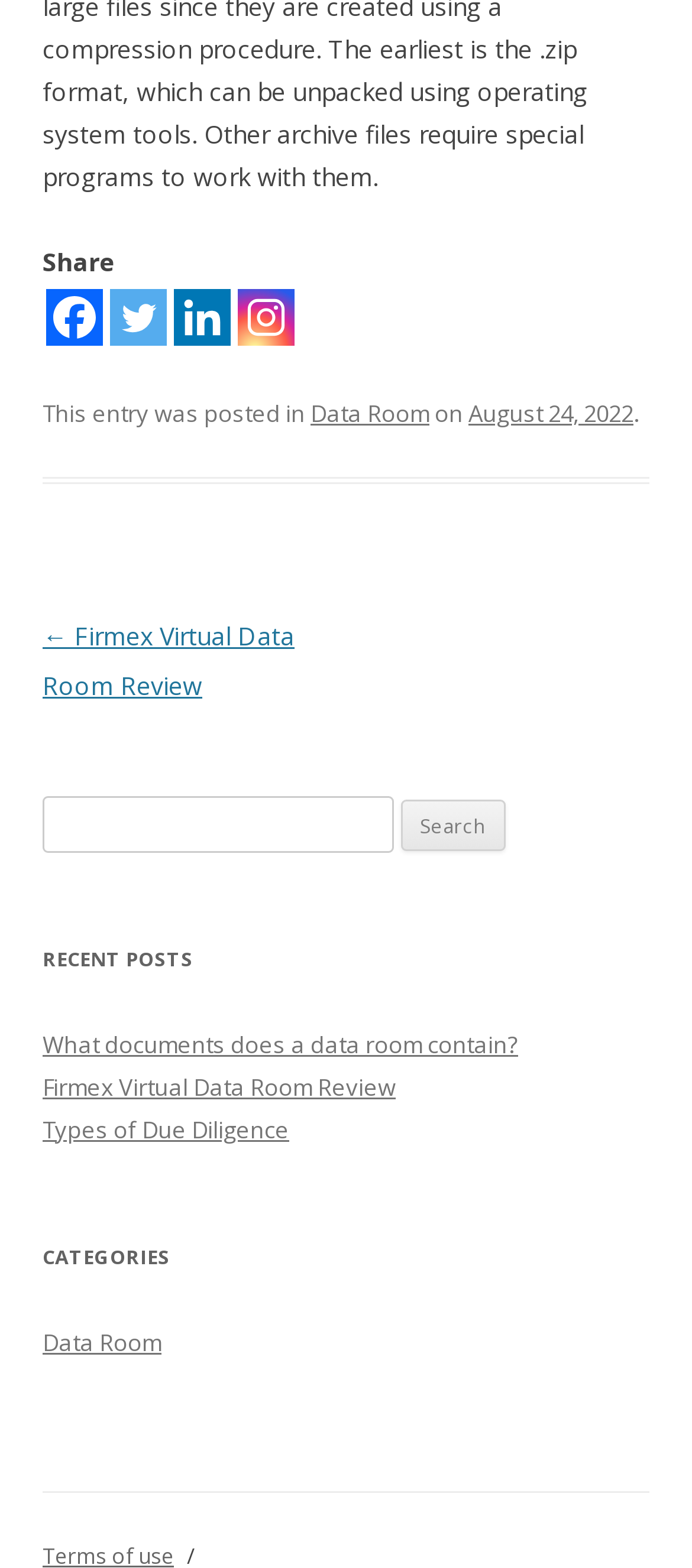Determine the bounding box coordinates of the UI element that matches the following description: "Firmex Virtual Data Room Review". The coordinates should be four float numbers between 0 and 1 in the format [left, top, right, bottom].

[0.062, 0.683, 0.572, 0.703]